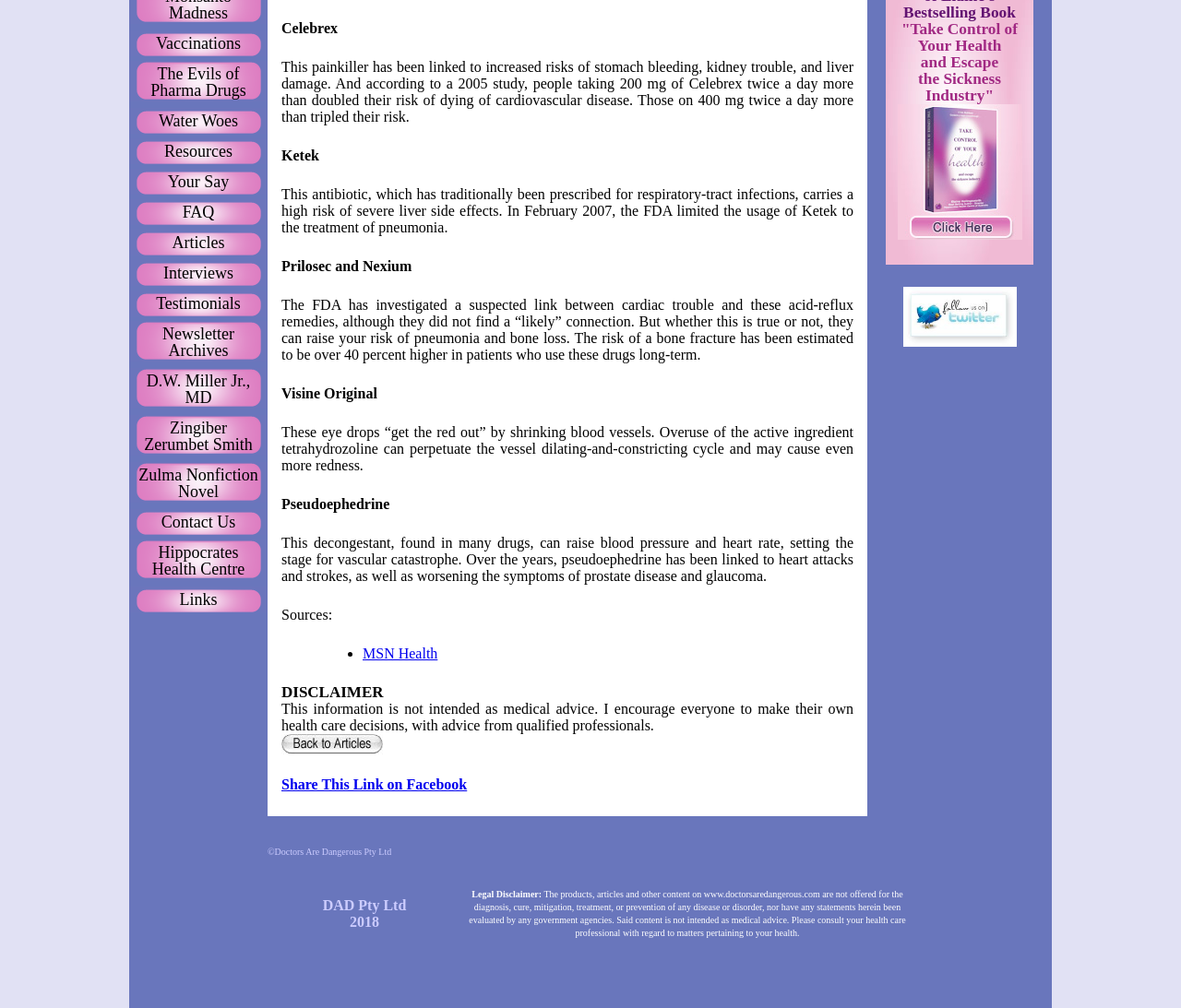Using the webpage screenshot, find the UI element described by Water Woes. Provide the bounding box coordinates in the format (top-left x, top-left y, bottom-right x, bottom-right y), ensuring all values are floating point numbers between 0 and 1.

[0.109, 0.107, 0.227, 0.133]